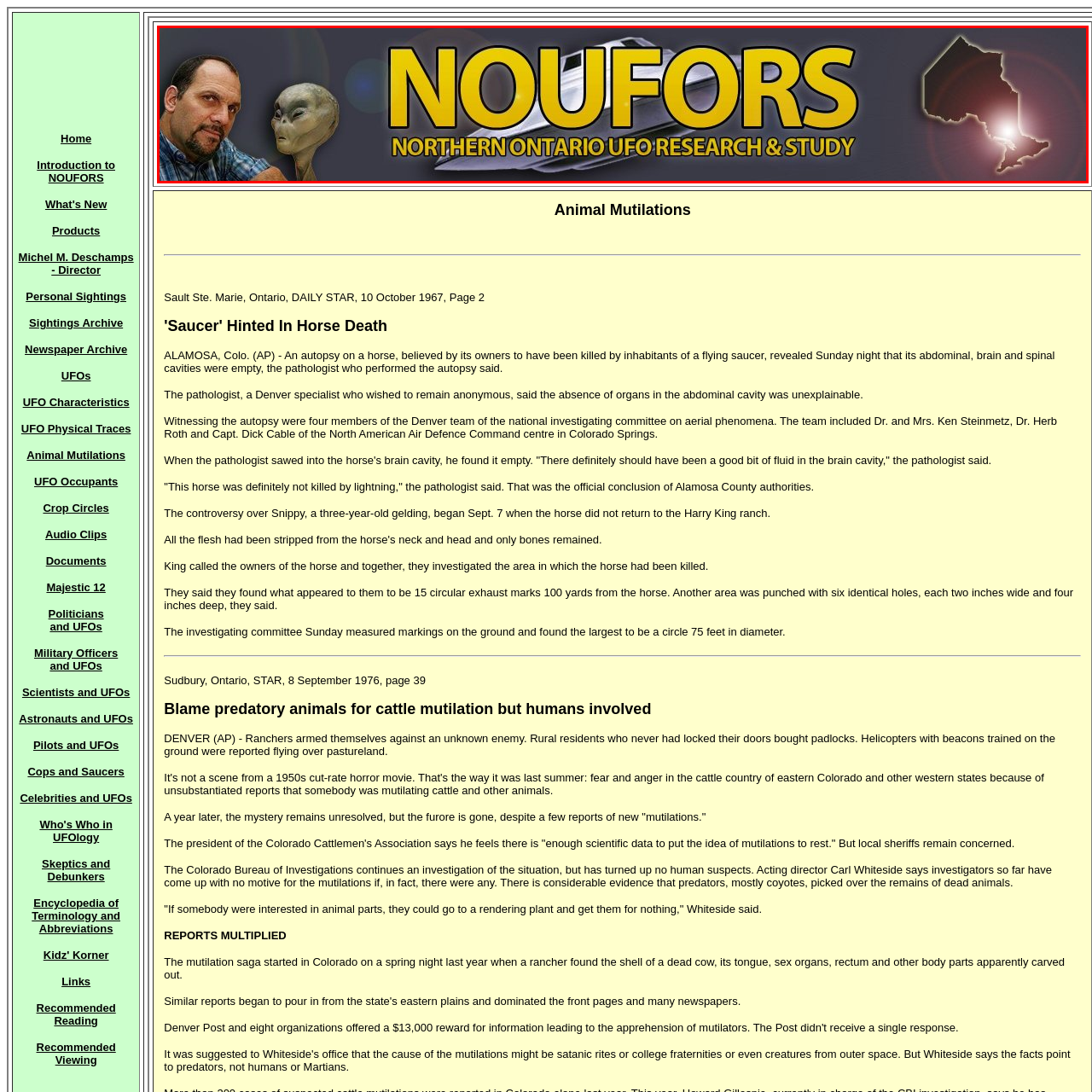Look at the image highlighted by the red boundary and answer the question with a succinct word or phrase:
What is the geographical focus of the group's investigations?

Ontario